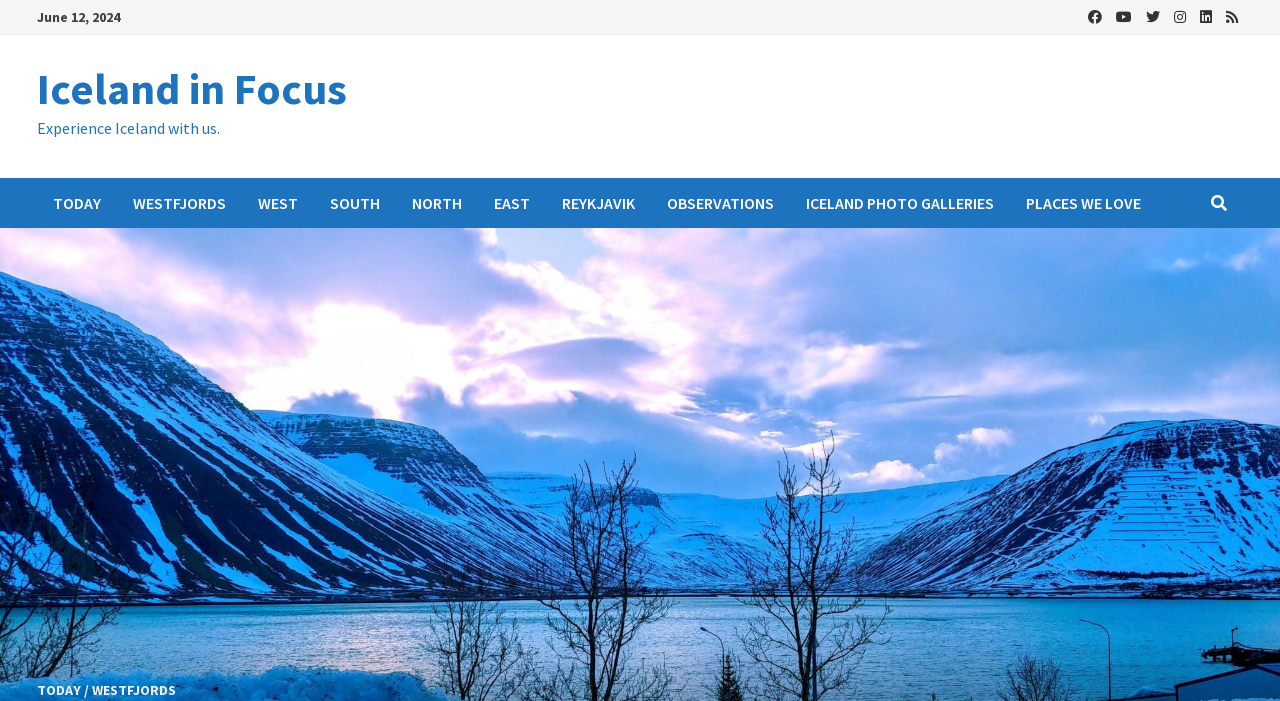How many social media icons are displayed?
Answer the question with a detailed and thorough explanation.

I found 6 link elements with icon characters ('', '', '', '', '', and '') in the top-right corner of the webpage, which suggests that they are social media icons.